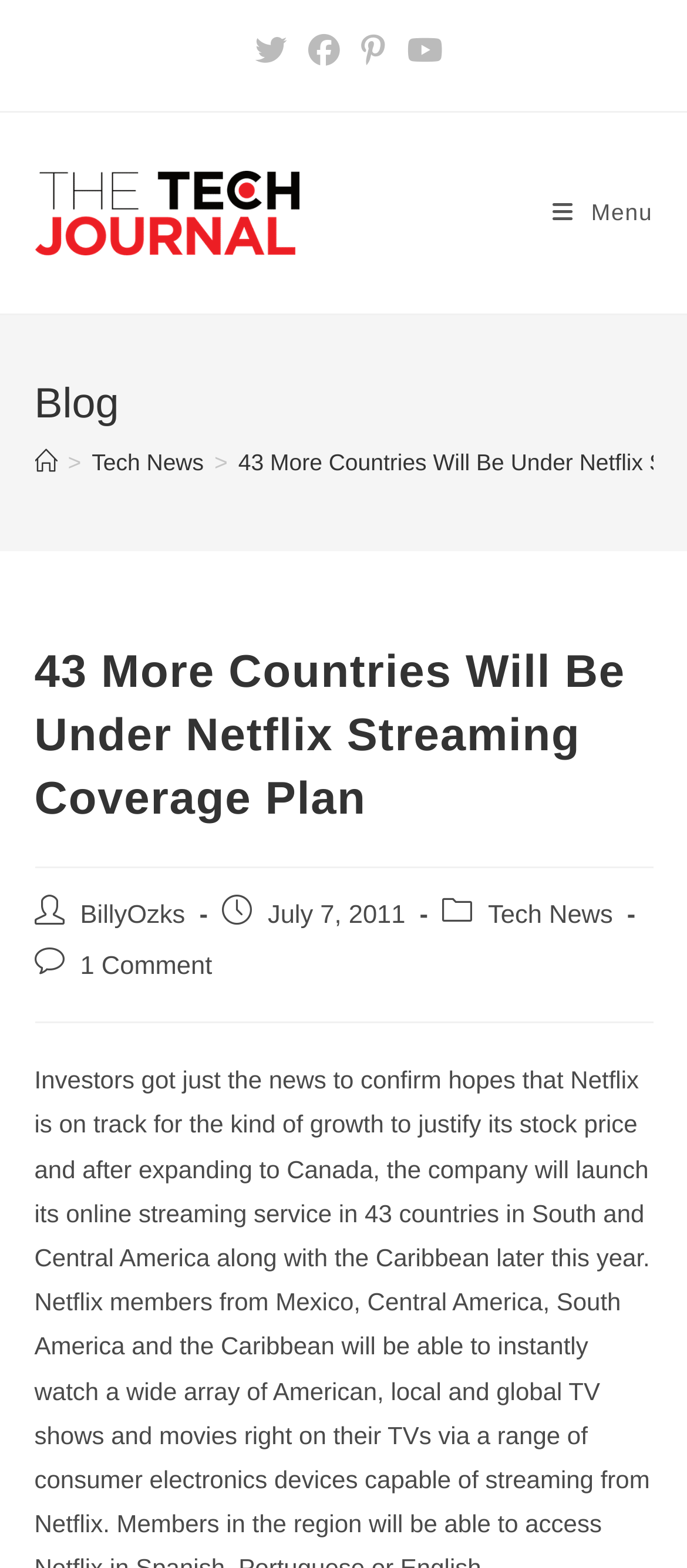What is the name of the author of the article?
Refer to the image and give a detailed response to the question.

I found the author's name in the section that says 'Post author:' and it is BillyOzks.